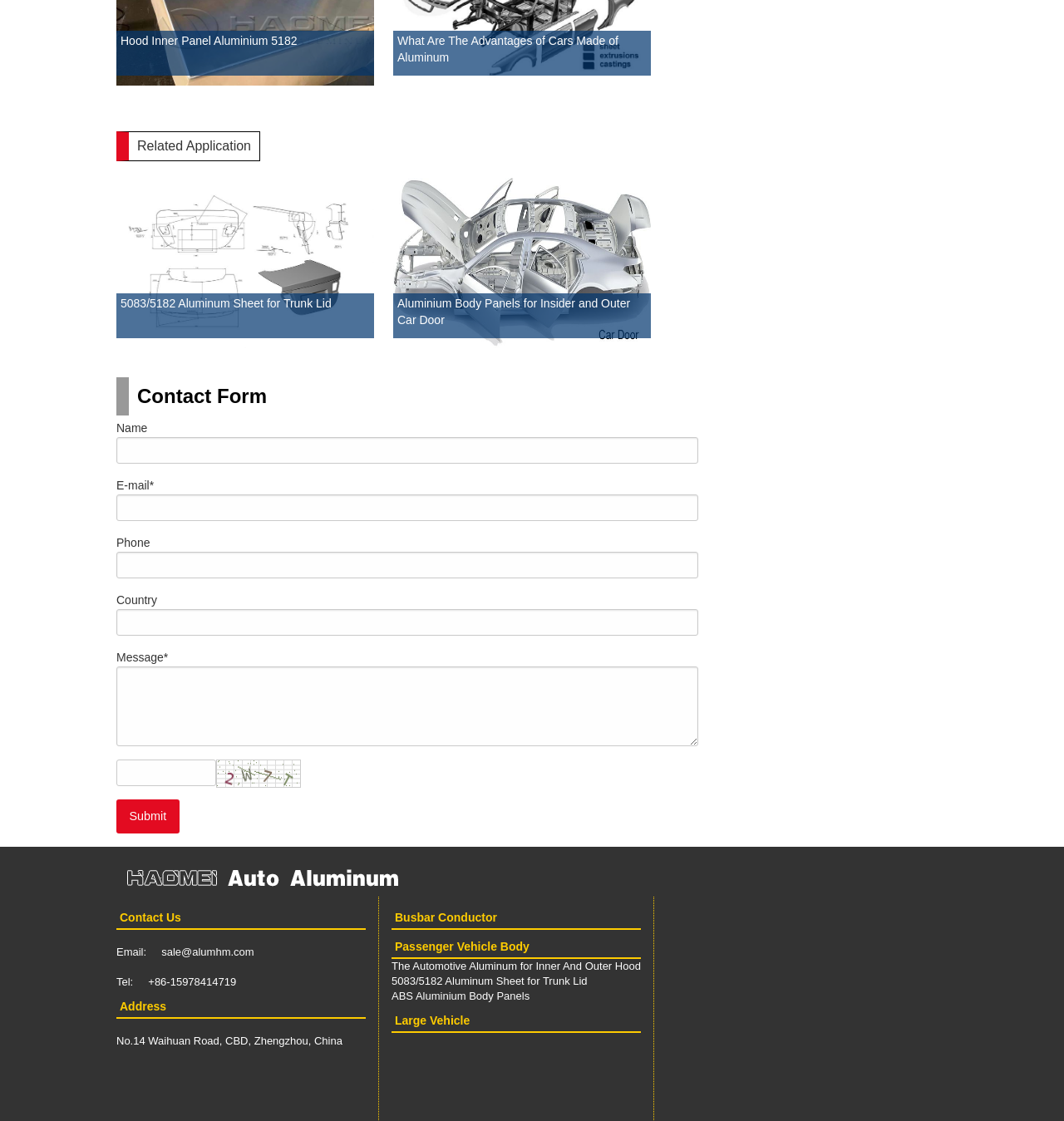Given the description title="Southwest Word Fiesta™", predict the bounding box coordinates of the UI element. Ensure the coordinates are in the format (top-left x, top-left y, bottom-right x, bottom-right y) and all values are between 0 and 1.

None